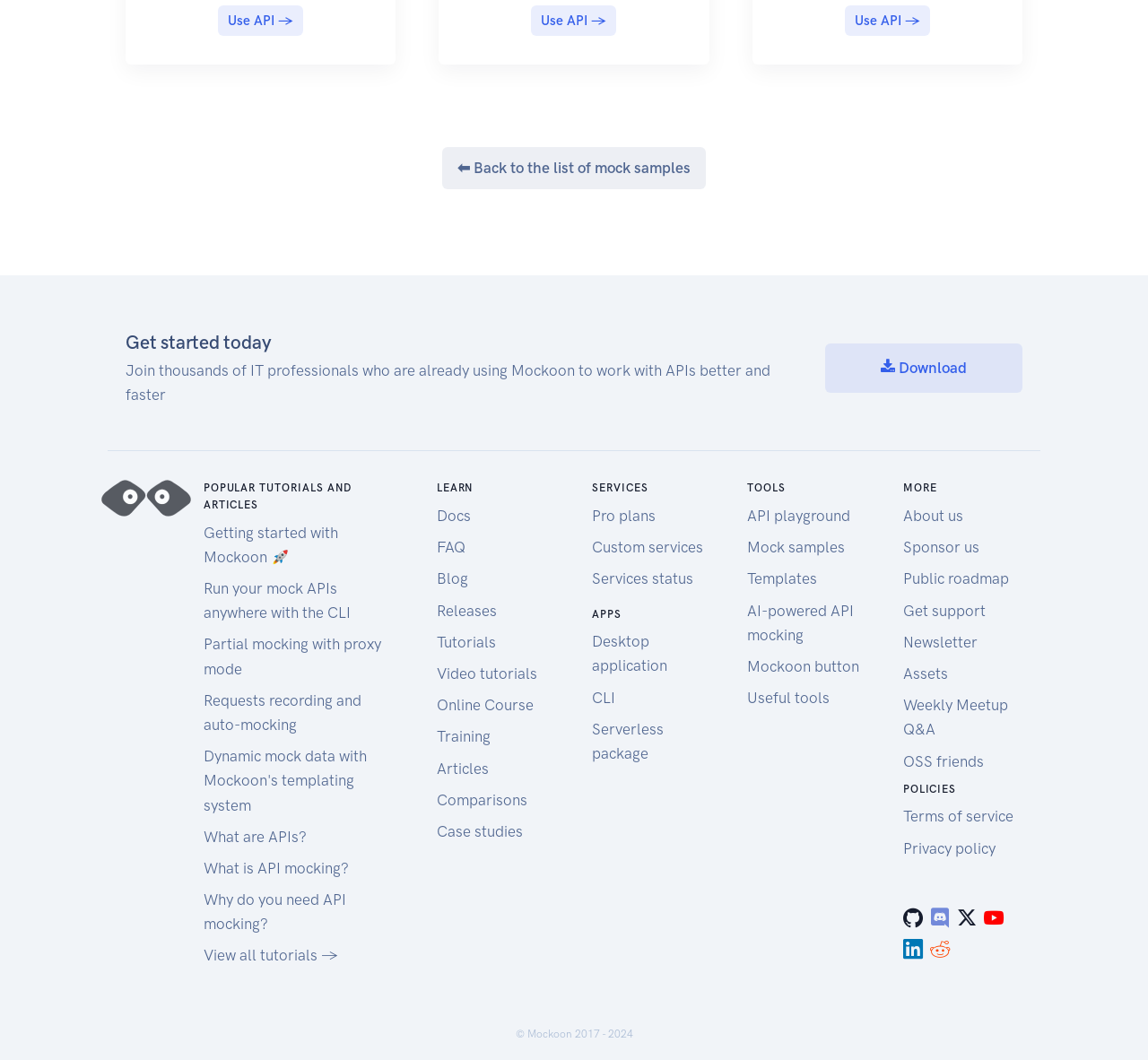Determine the bounding box coordinates of the region to click in order to accomplish the following instruction: "View all tutorials". Provide the coordinates as four float numbers between 0 and 1, specifically [left, top, right, bottom].

[0.177, 0.893, 0.294, 0.91]